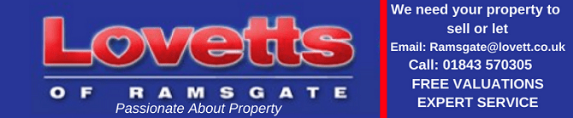How can potential clients contact Lovetts of Ramsgate?
Based on the screenshot, respond with a single word or phrase.

Via email or phone